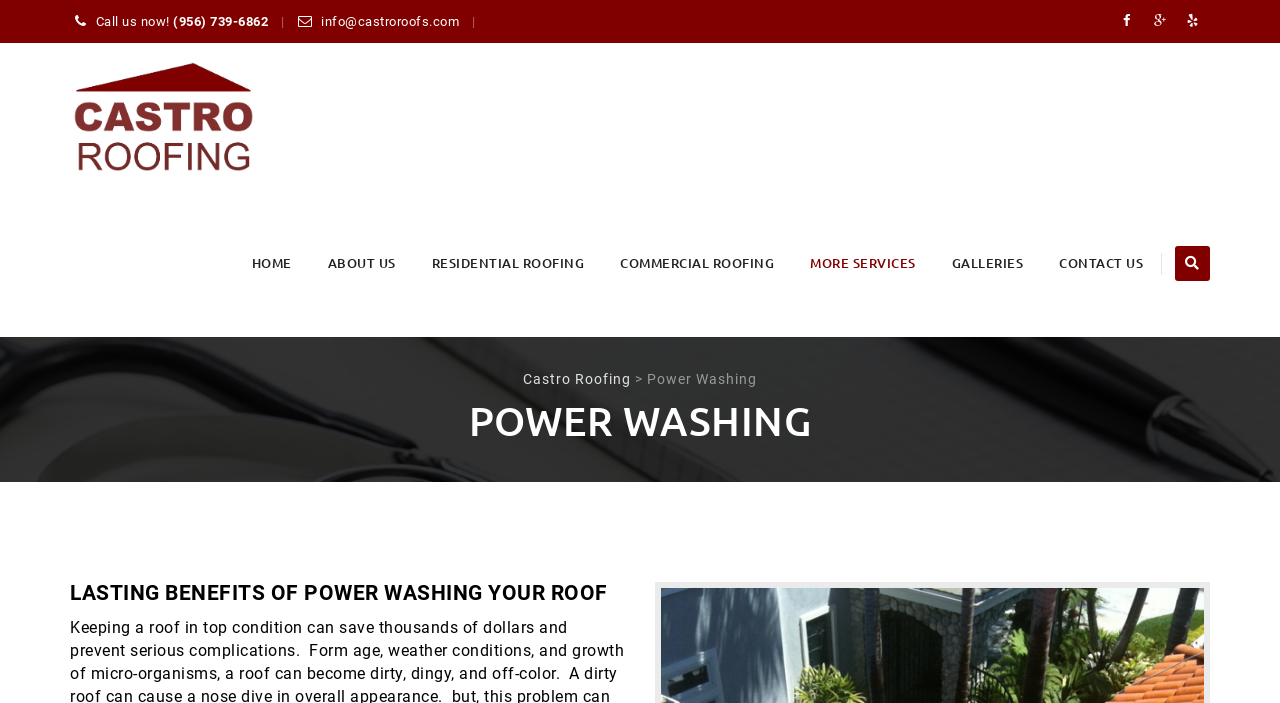Please identify the coordinates of the bounding box that should be clicked to fulfill this instruction: "Go to the Meetings page".

None